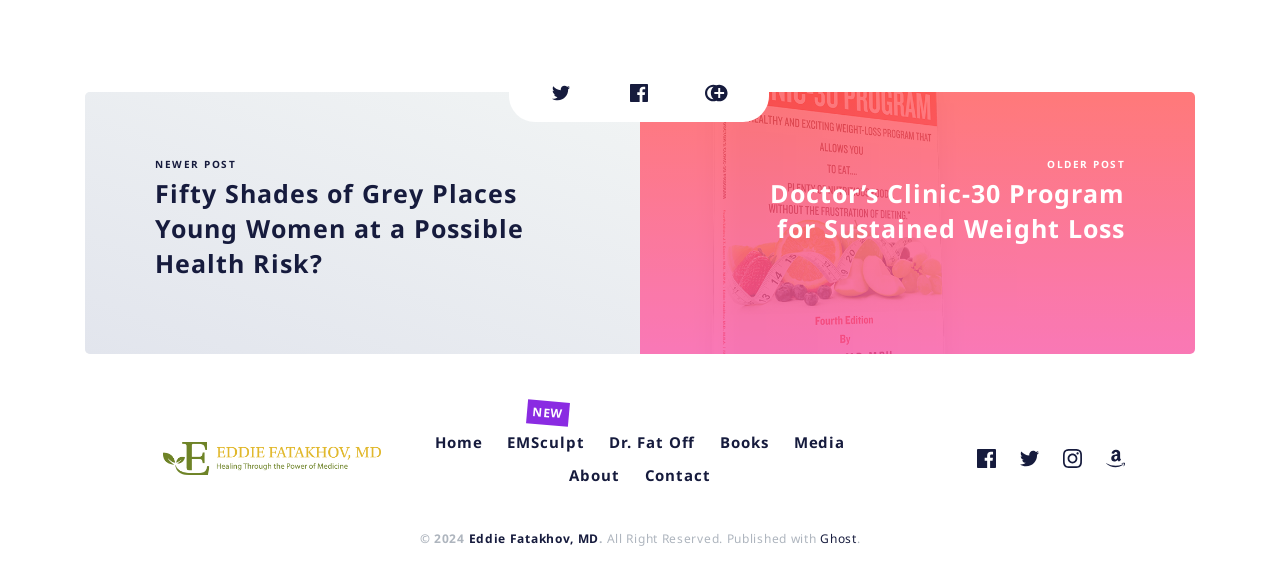Respond to the question below with a single word or phrase:
How many social media links are at the bottom of the webpage?

4